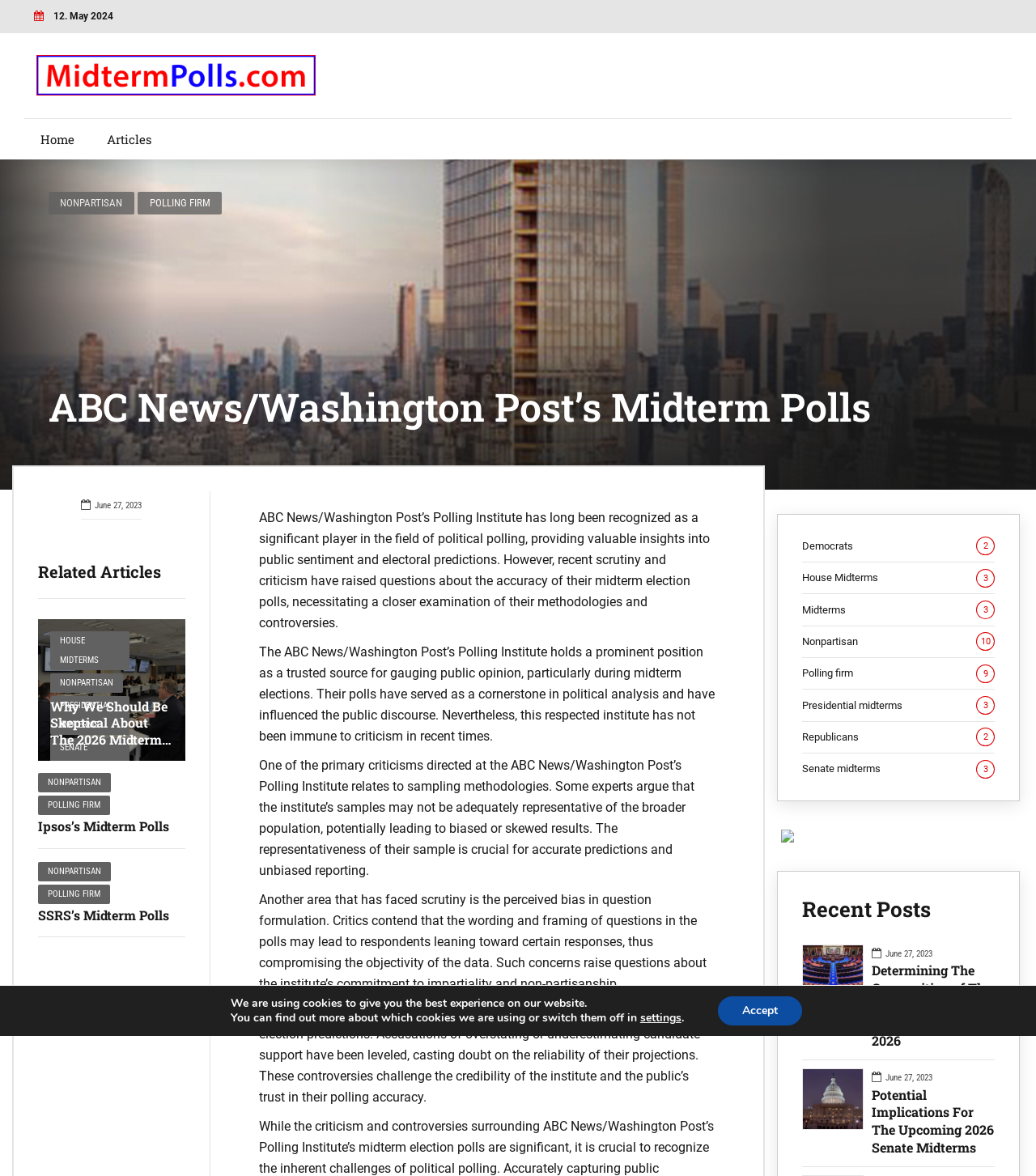Can you find and generate the webpage's heading?

ABC News/Washington Post’s Midterm Polls